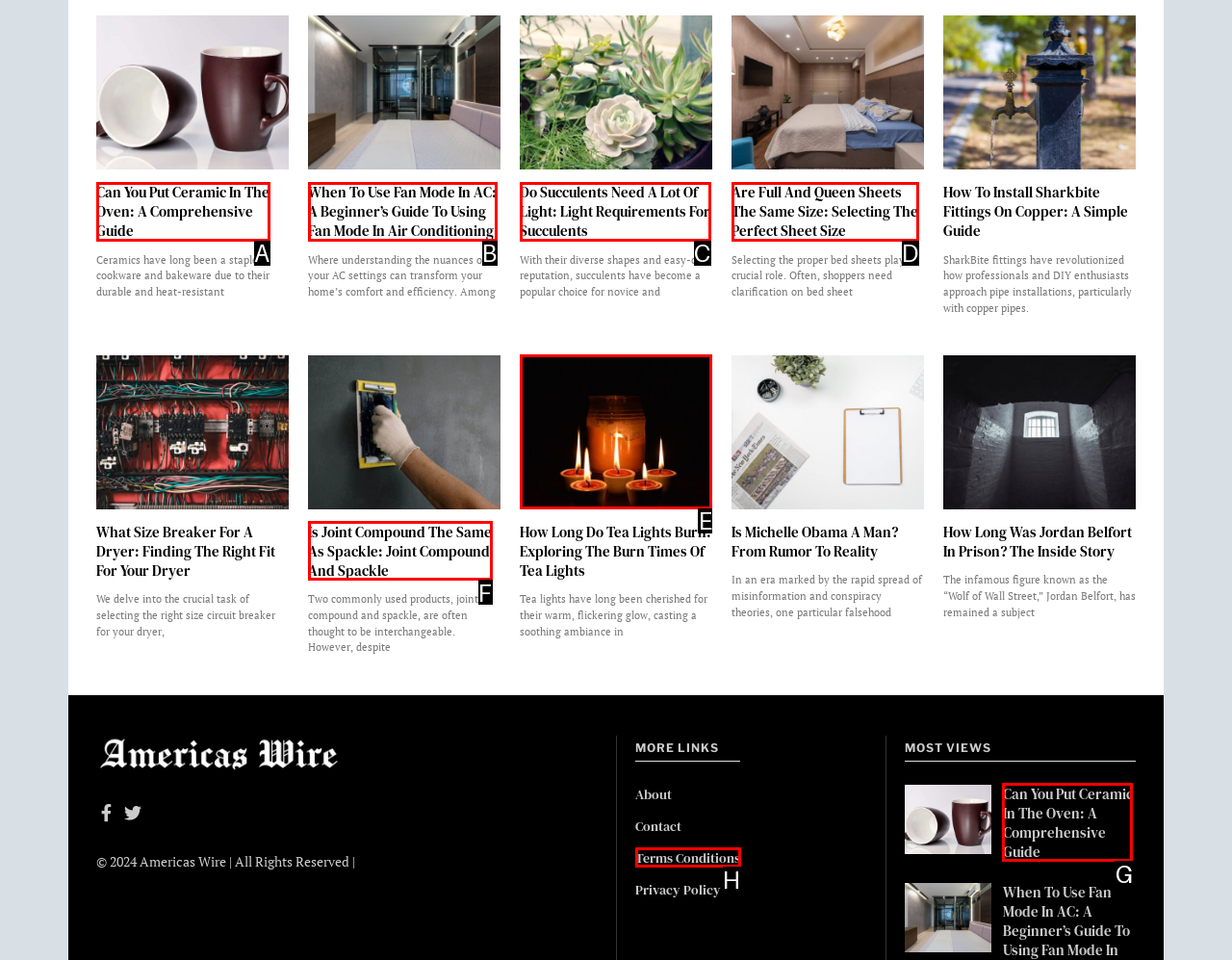Identify the letter of the UI element you should interact with to perform the task: View the image 'How Long Do Tea Lights Burn'
Reply with the appropriate letter of the option.

E